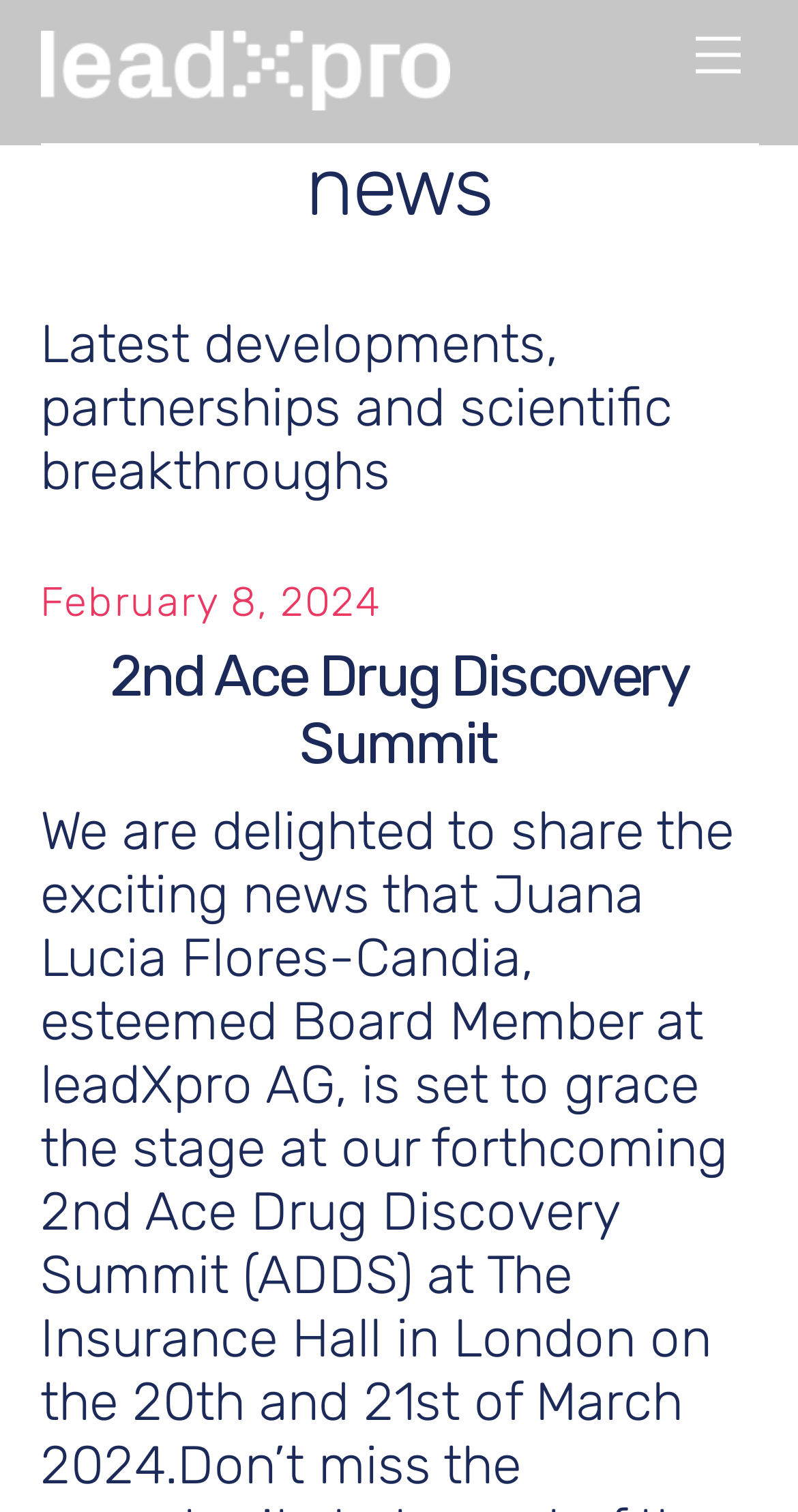Bounding box coordinates are to be given in the format (top-left x, top-left y, bottom-right x, bottom-right y). All values must be floating point numbers between 0 and 1. Provide the bounding box coordinate for the UI element described as: Menu

[0.847, 0.009, 0.95, 0.064]